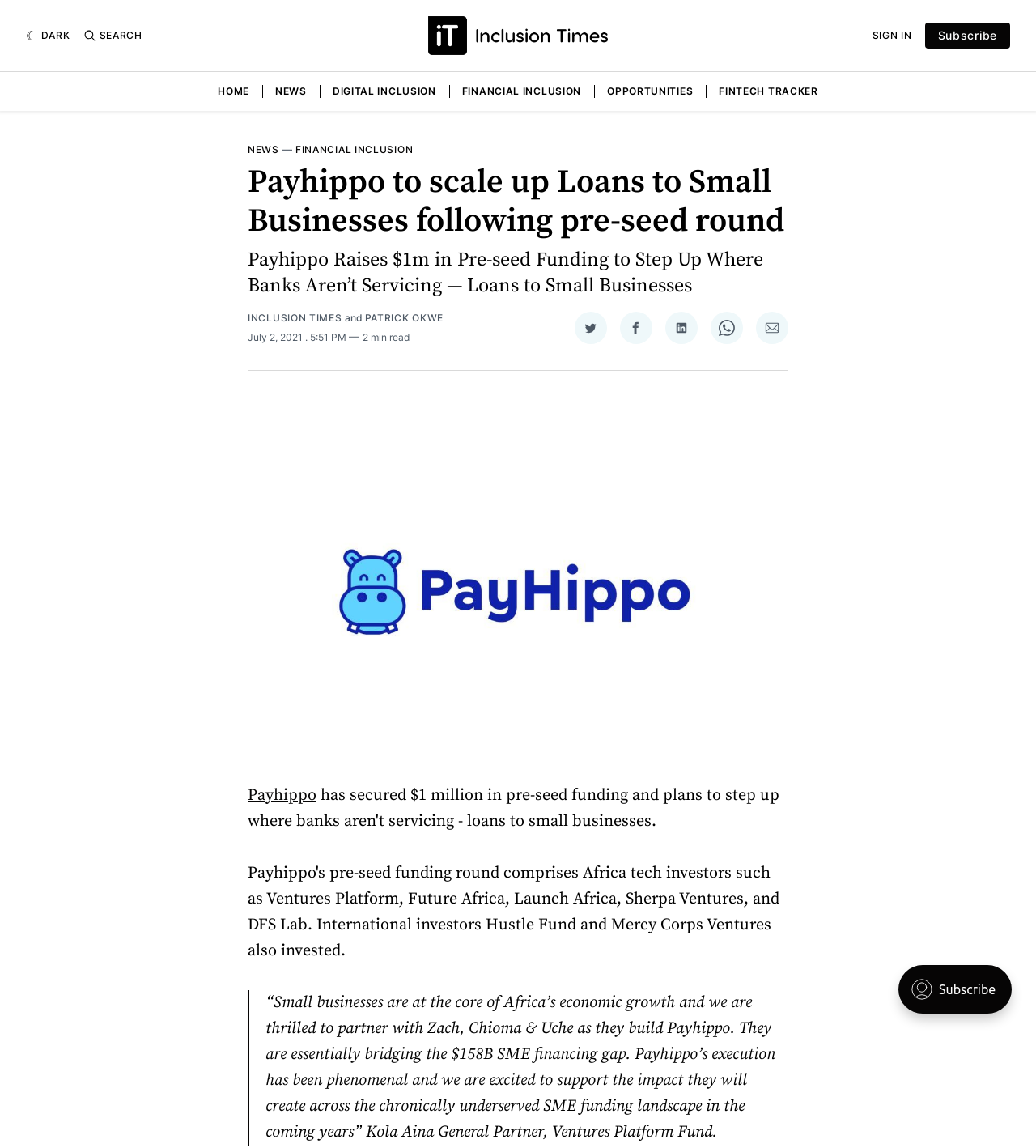Pinpoint the bounding box coordinates of the clickable element needed to complete the instruction: "Share the article on Twitter". The coordinates should be provided as four float numbers between 0 and 1: [left, top, right, bottom].

[0.555, 0.271, 0.586, 0.3]